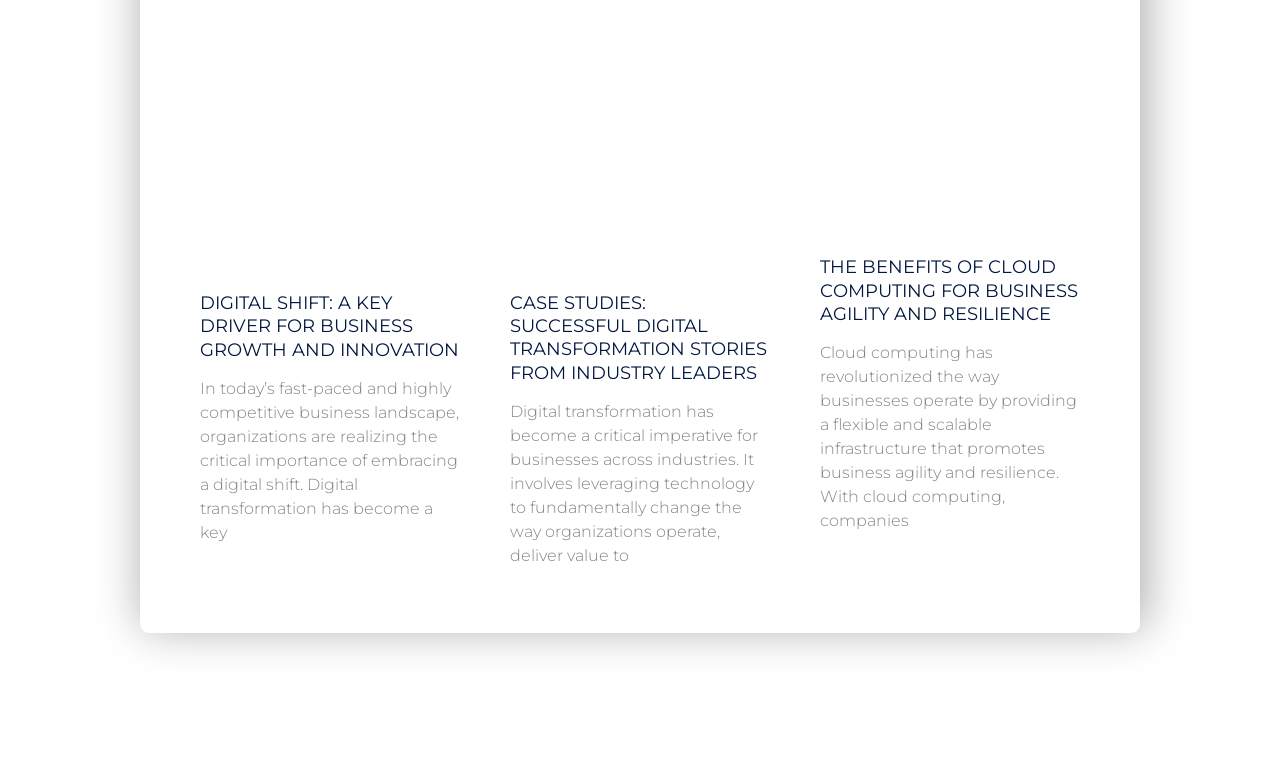Refer to the image and provide an in-depth answer to the question: 
What do case studies on the webpage provide?

The case studies on the webpage provide successful digital transformation stories from industry leaders, as indicated by the heading 'CASE STUDIES: SUCCESSFUL DIGITAL TRANSFORMATION STORIES FROM INDUSTRY LEADERS'.